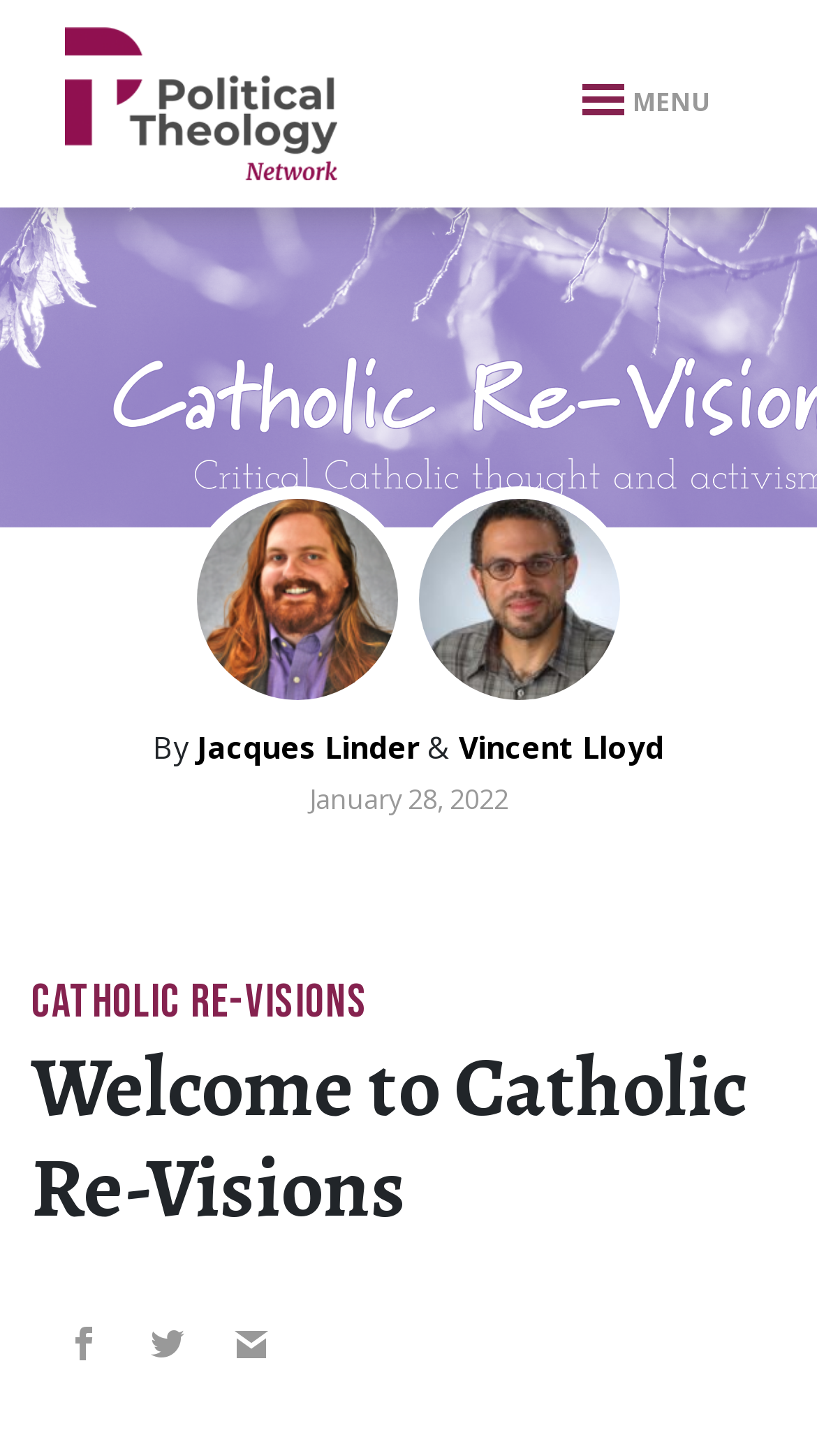From the screenshot, find the bounding box of the UI element matching this description: "Florida Gators Football". Supply the bounding box coordinates in the form [left, top, right, bottom], each a float between 0 and 1.

None